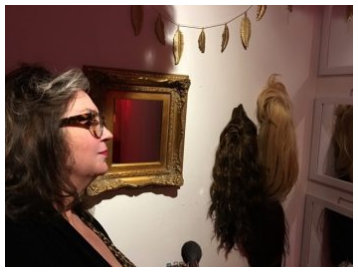Elaborate on the image with a comprehensive description.

The image captures a thought-provoking moment inside Samantha Marder's installation "BENT" at Atlantic Works Gallery, Boston, which was showcased from December 3-30, 2016. The scene features a woman, presumably Marder, gazing contemplatively towards a decorative wall adorned with wigs, a vintage-style frame, and leaf-shaped ornaments. Her expression suggests deep introspection, possibly reflecting on her exploration of femininity and identity. This installation raises questions about the social constructs surrounding gender and the performative aspects of dressing. The juxtaposition of the ornate mirror and the wigs emphasizes the theme of illusion versus reality in the portrayal of femininity.